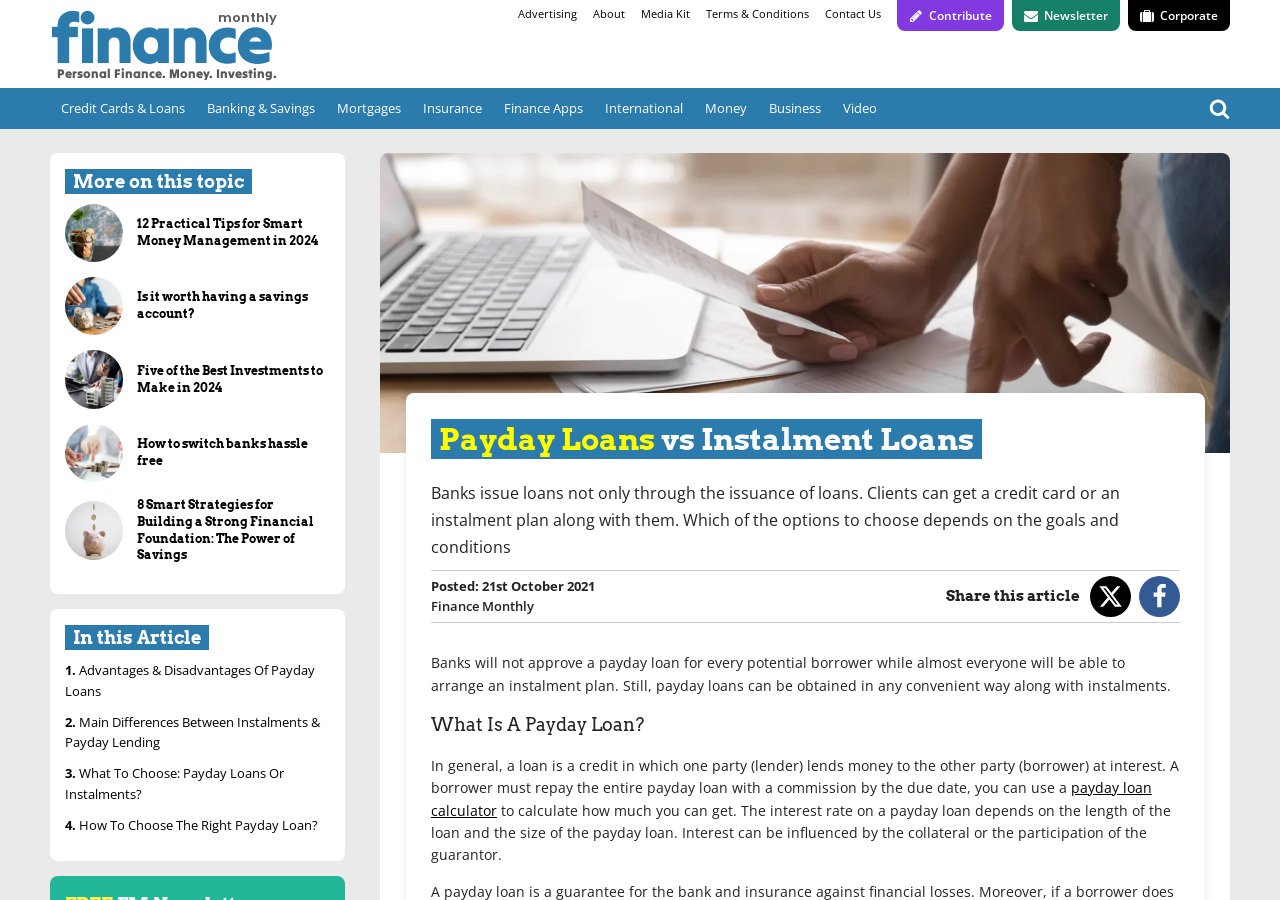How many links are there in the 'More on this topic' section?
Please look at the screenshot and answer in one word or a short phrase.

8